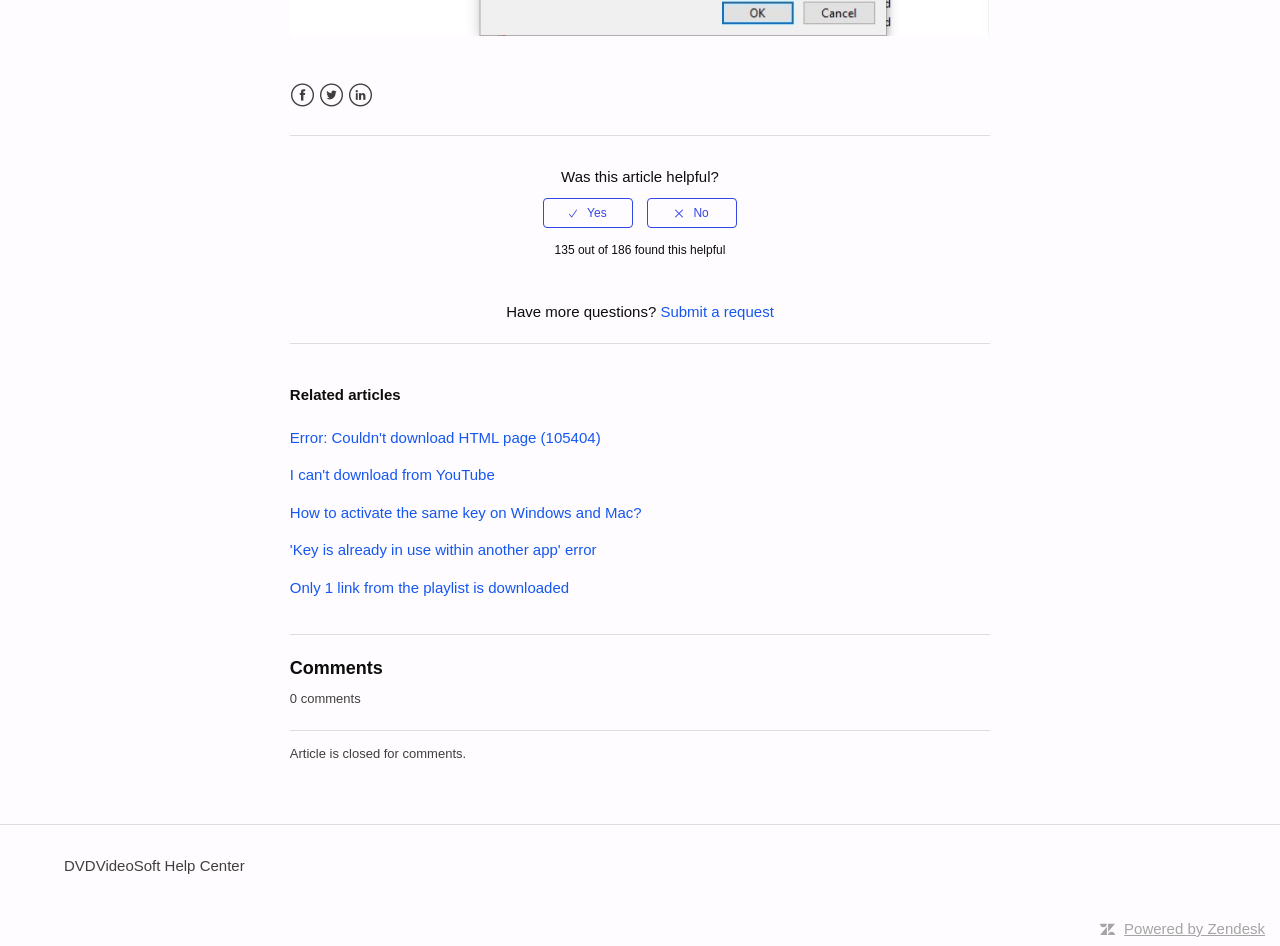Predict the bounding box coordinates of the area that should be clicked to accomplish the following instruction: "Click on Facebook". The bounding box coordinates should consist of four float numbers between 0 and 1, i.e., [left, top, right, bottom].

[0.226, 0.088, 0.246, 0.114]